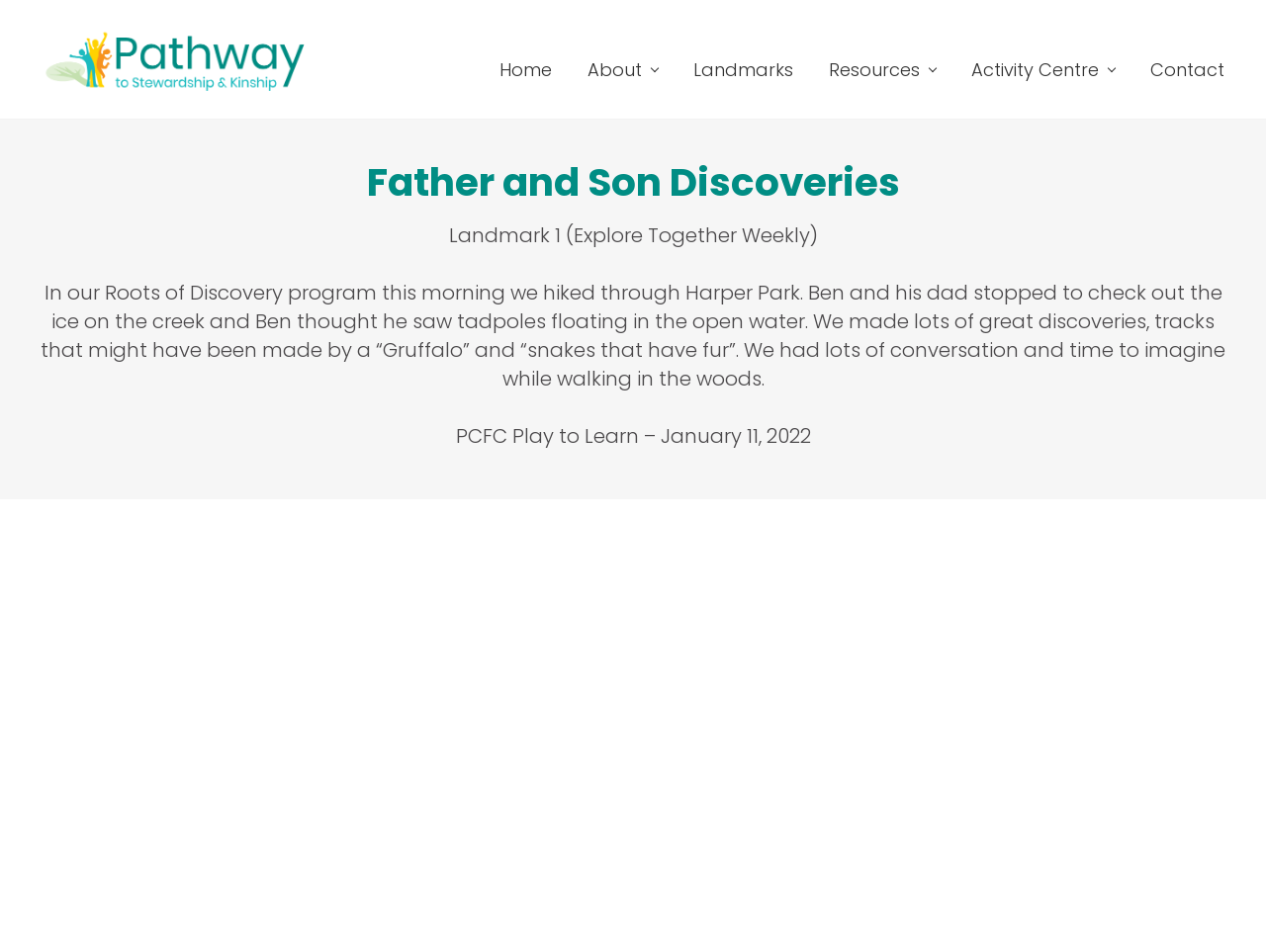Create a detailed description of the webpage's content and layout.

The webpage is titled "Robot Challenge Screen" but appears to be a blog or article page from "Father and Son Discoveries - Pathways to Stewardship & Kinship". At the top left, there are three "Skip to" links, allowing users to navigate to the right header navigation, main content, or footer. 

Below these links, the website's logo, "Pathways to Stewardship & Kinship", is displayed as both a link and an image. To the right of the logo, there is a navigation menu with links to "Home", "About", "Landmarks", "Resources", "Activity Centre", and "Contact".

The main content of the page is headed by a title "Father and Son Discoveries". Below this title, there is a section about "Landmark 1 (Explore Together Weekly)" with a brief description. Underneath, there is a longer paragraph describing an outdoor adventure, including a hike through Harper Park, where the author and their son made various discoveries, such as animal tracks and ice on the creek. 

Further down, there is a section titled "PCFC Play to Learn – January 11, 2022".